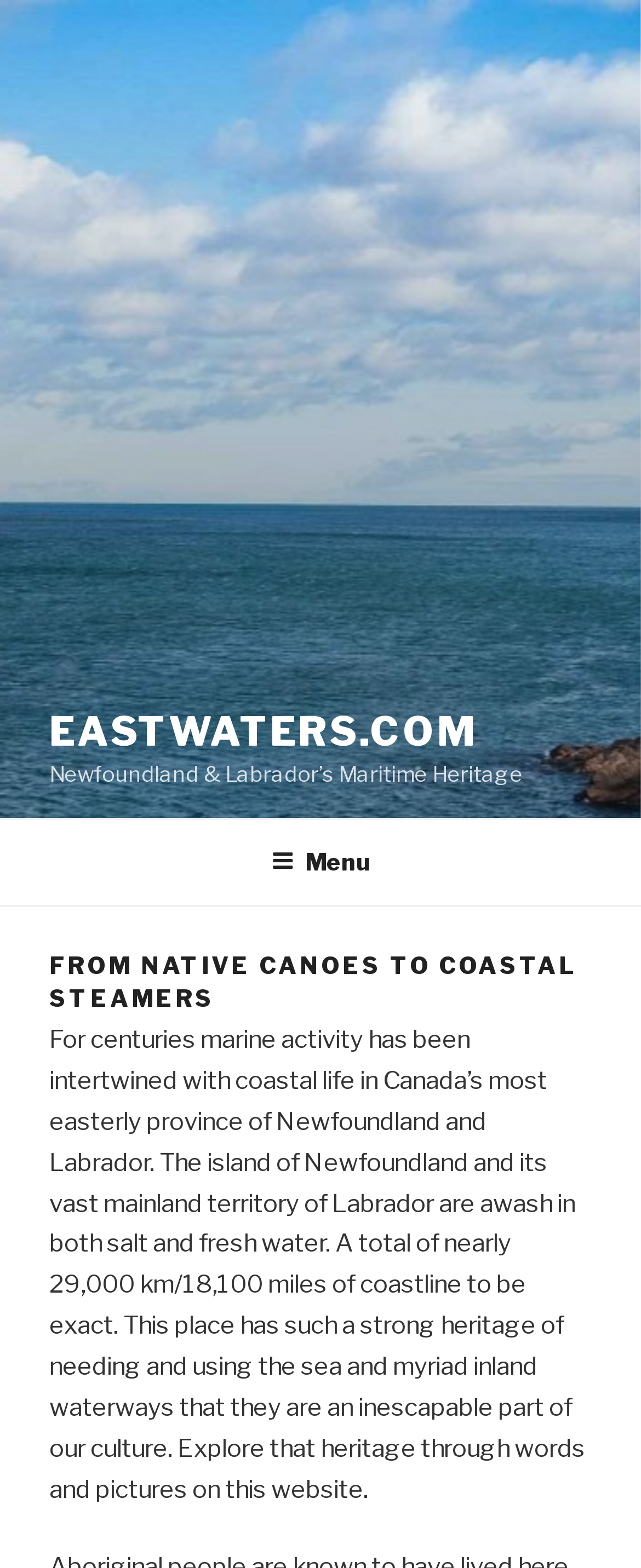Based on what you see in the screenshot, provide a thorough answer to this question: What is the relationship between marine activity and coastal life in Newfoundland and Labrador?

The text on the webpage states that 'For centuries marine activity has been intertwined with coastal life in Canada’s most easterly province of Newfoundland and Labrador', indicating that marine activity and coastal life are closely connected.